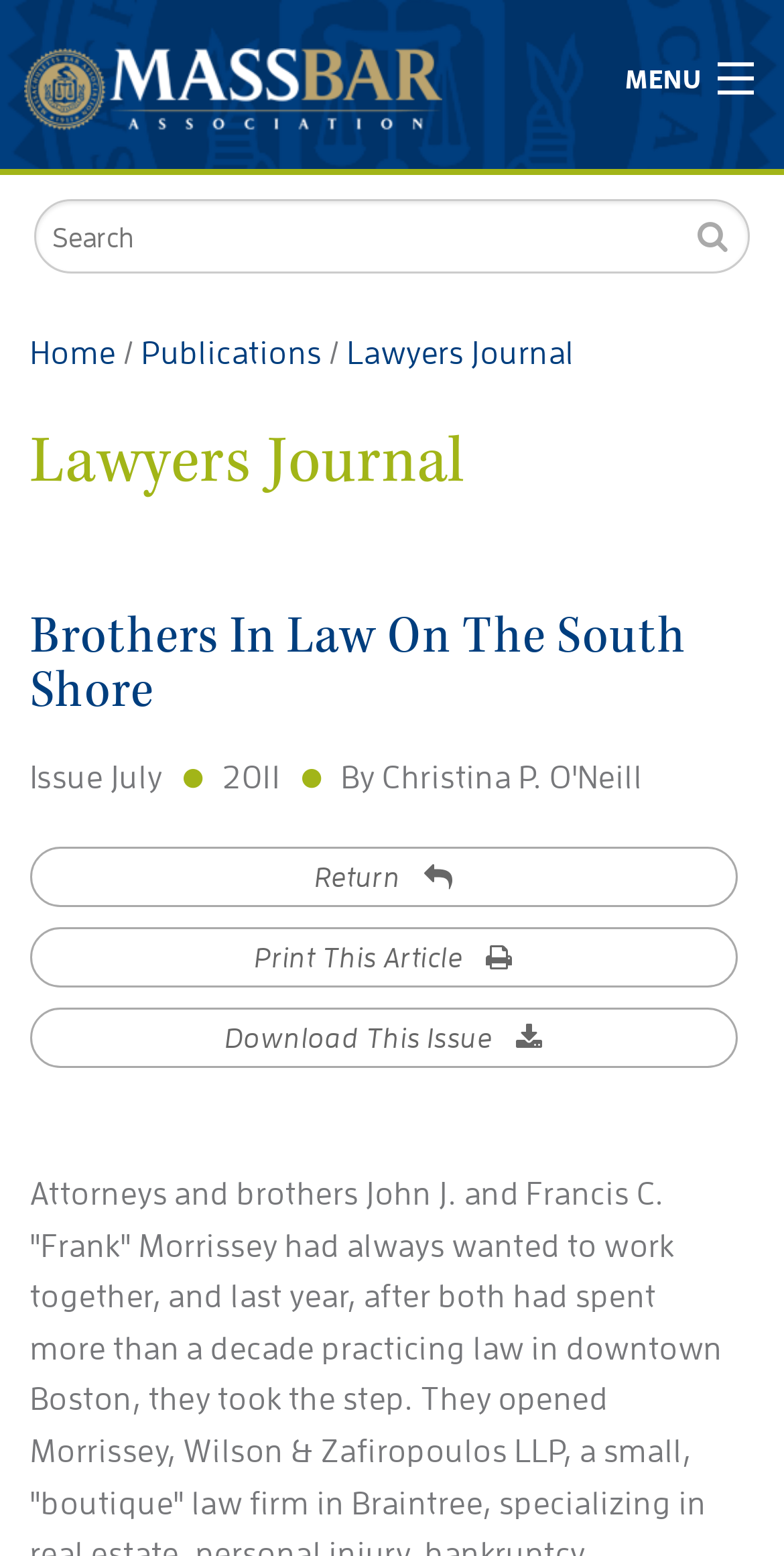Create a full and detailed caption for the entire webpage.

The webpage is the Lawyers Journal, specifically the July 2011 issue. At the top, there is a header section with the Massachusetts Bar Association logo and a link to the association's website. Below the logo, there is a menu bar with links to various sections, including MBA News, Events, Resources, Careers, and Login.

To the right of the menu bar, there are two prominent links: "Join the MBA" and "Renew Membership". Below these links, there is a long list of links to different sections of the website, including Membership, Education, Publications, Advocacy, Public, About the MBA, and Law Student Resources.

On the left side of the page, there is a search box with a search button. Above the search box, there is a breadcrumb navigation with links to Home, Publications, and Lawyers Journal.

The main content of the page is divided into sections. The first section has a heading "Lawyers Journal" and a subheading "Brothers In Law On The South Shore". Below this section, there is a smaller section with the issue details, including the month "July" and the year "2011". 

At the bottom of the page, there are three links: "Return", "Print This Article", and "Download This Issue".